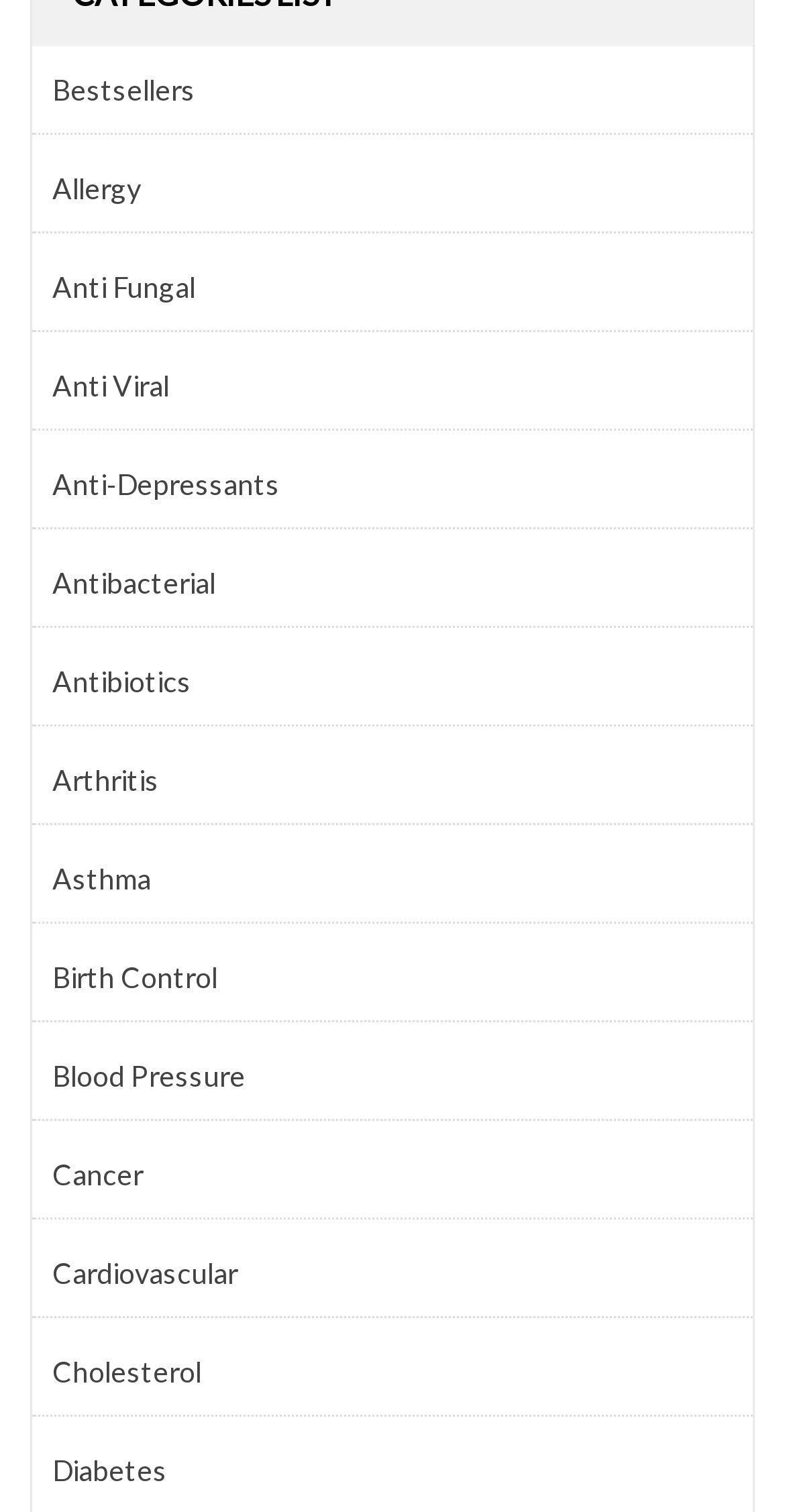Give a concise answer using only one word or phrase for this question:
What is the first category of medicine?

Bestsellers